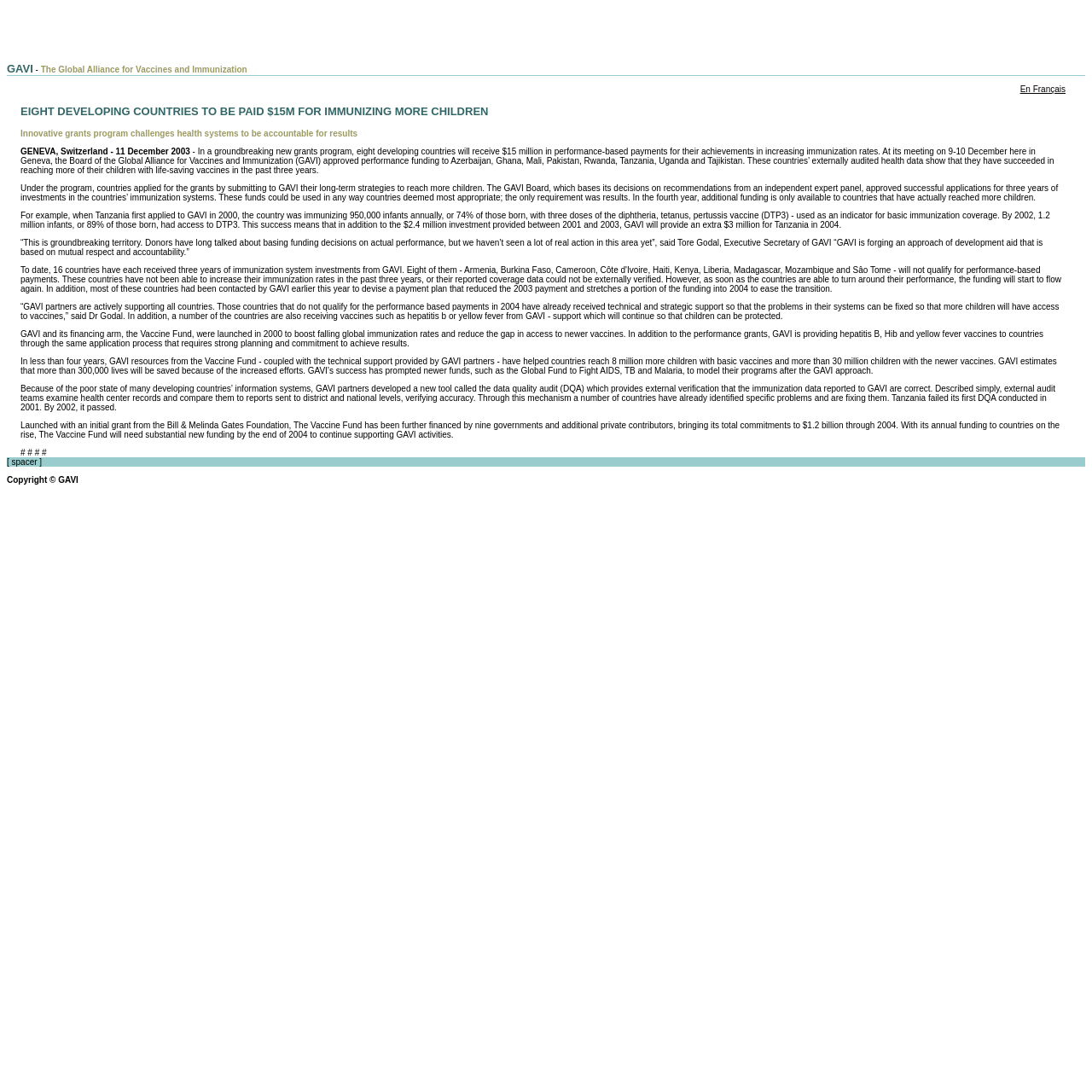Write a detailed summary of the webpage, including text, images, and layout.

The webpage is about the Global Alliance for Vaccines and Immunization (GAVI), a organization that aims to increase immunization rates in developing countries. At the top of the page, there is a header section that displays the organization's name and logo. Below the header, there is a main content section that takes up most of the page. This section is divided into two columns, with a narrow column on the left and a wider column on the right.

In the narrow column, there are two images, one above the other, which appear to be related to the organization's work. The images are relatively small, taking up about a quarter of the column's width.

The wider column contains a long article about GAVI's innovative grants program, which provides performance-based payments to developing countries that have successfully increased their immunization rates. The article is divided into several paragraphs and includes quotes from GAVI's Executive Secretary, Tore Godal. The text is dense and informative, providing details about the program's goals, achievements, and challenges.

At the bottom of the page, there is a footer section that displays a copyright notice and the organization's name. The footer is relatively small and takes up about a quarter of the page's height.

Overall, the webpage is focused on providing information about GAVI's work and achievements, with a clear and organized layout that makes it easy to read and navigate.